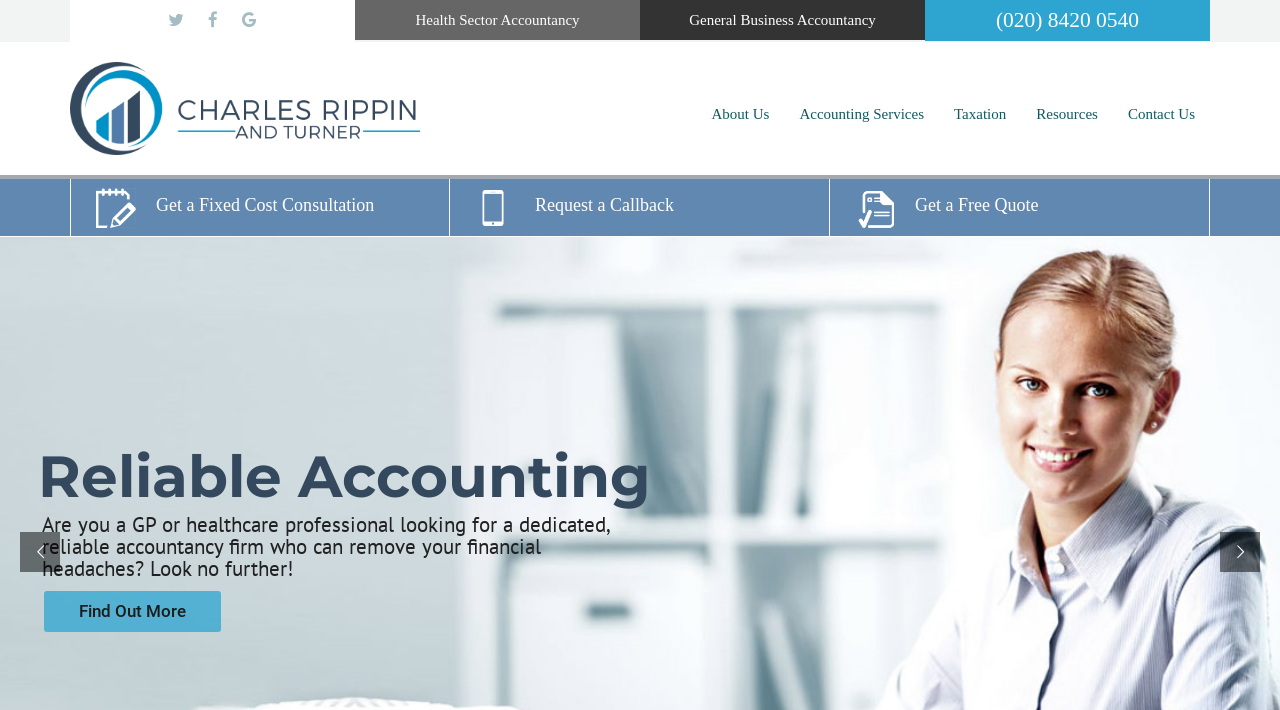Highlight the bounding box of the UI element that corresponds to this description: "About Us".

[0.544, 0.13, 0.613, 0.192]